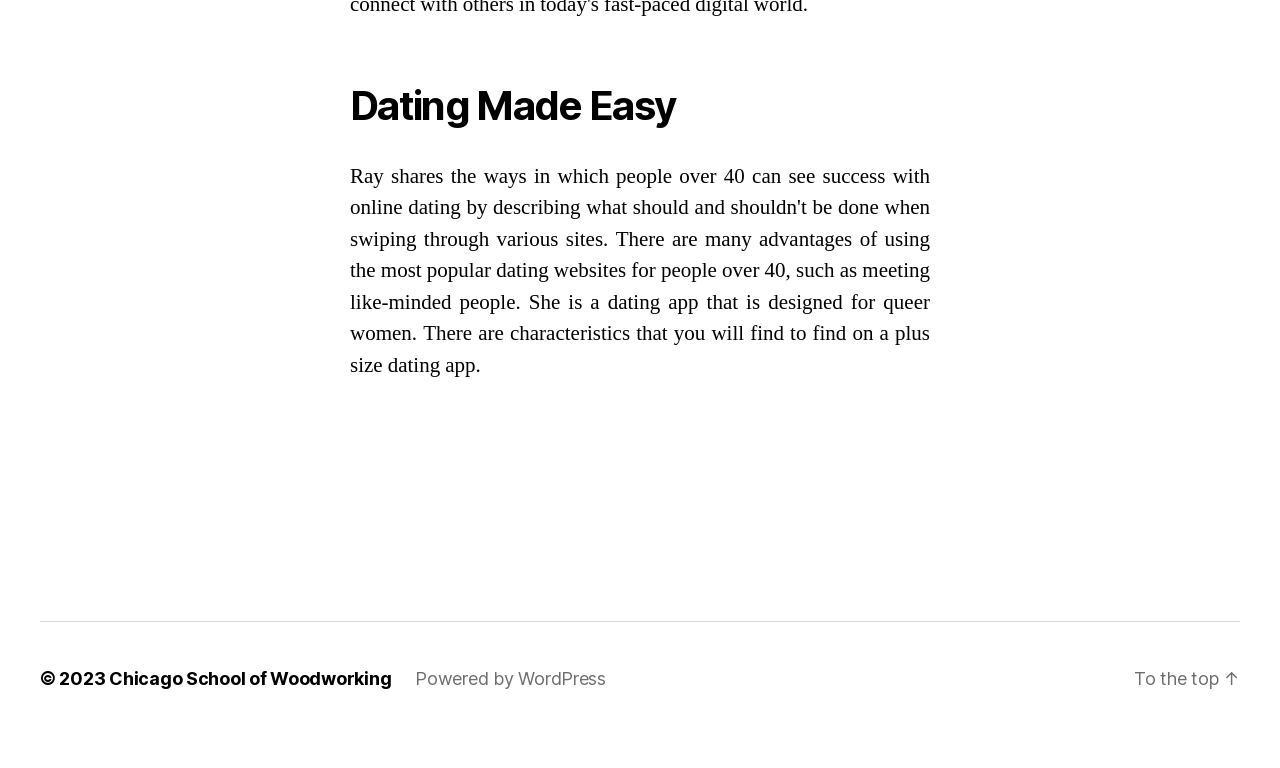Identify the bounding box coordinates for the UI element that matches this description: "Powered by WordPress".

[0.324, 0.885, 0.473, 0.912]